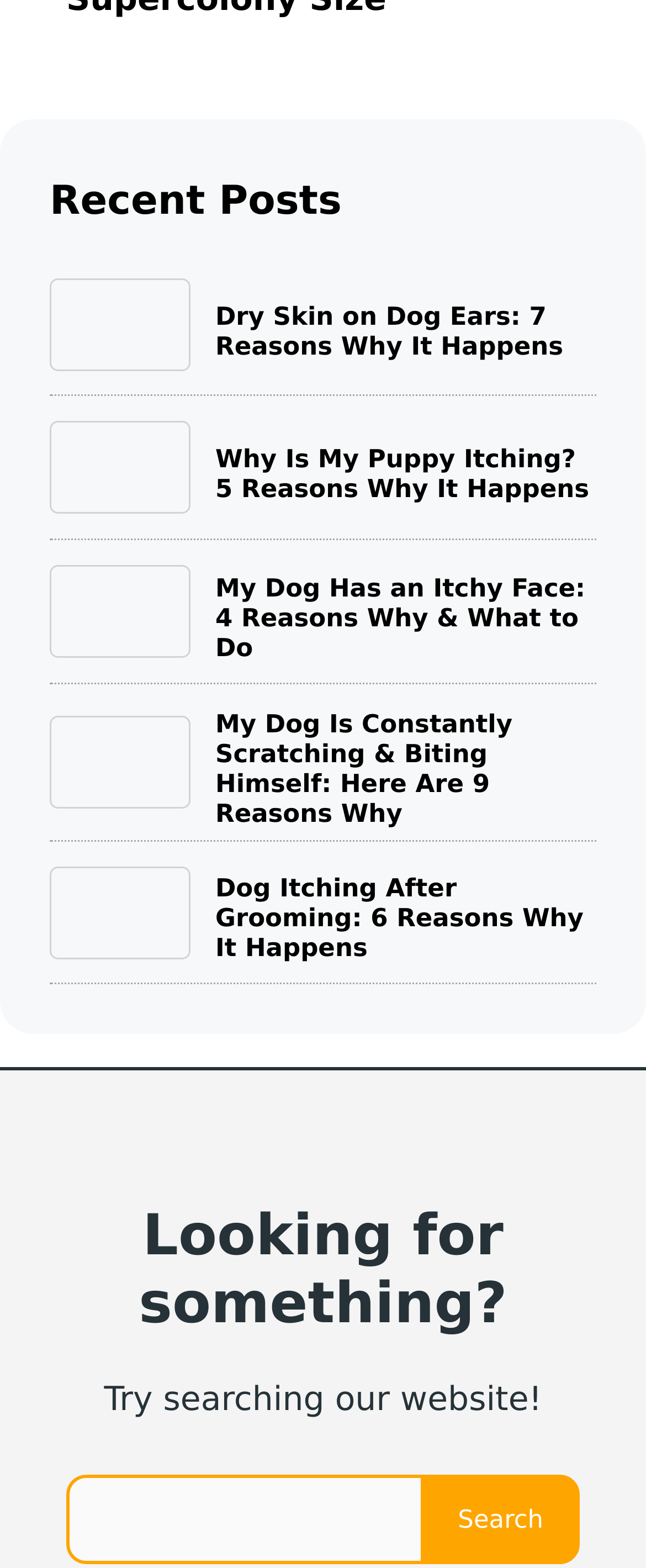Can you pinpoint the bounding box coordinates for the clickable element required for this instruction: "Try searching the website"? The coordinates should be four float numbers between 0 and 1, i.e., [left, top, right, bottom].

[0.161, 0.879, 0.839, 0.904]